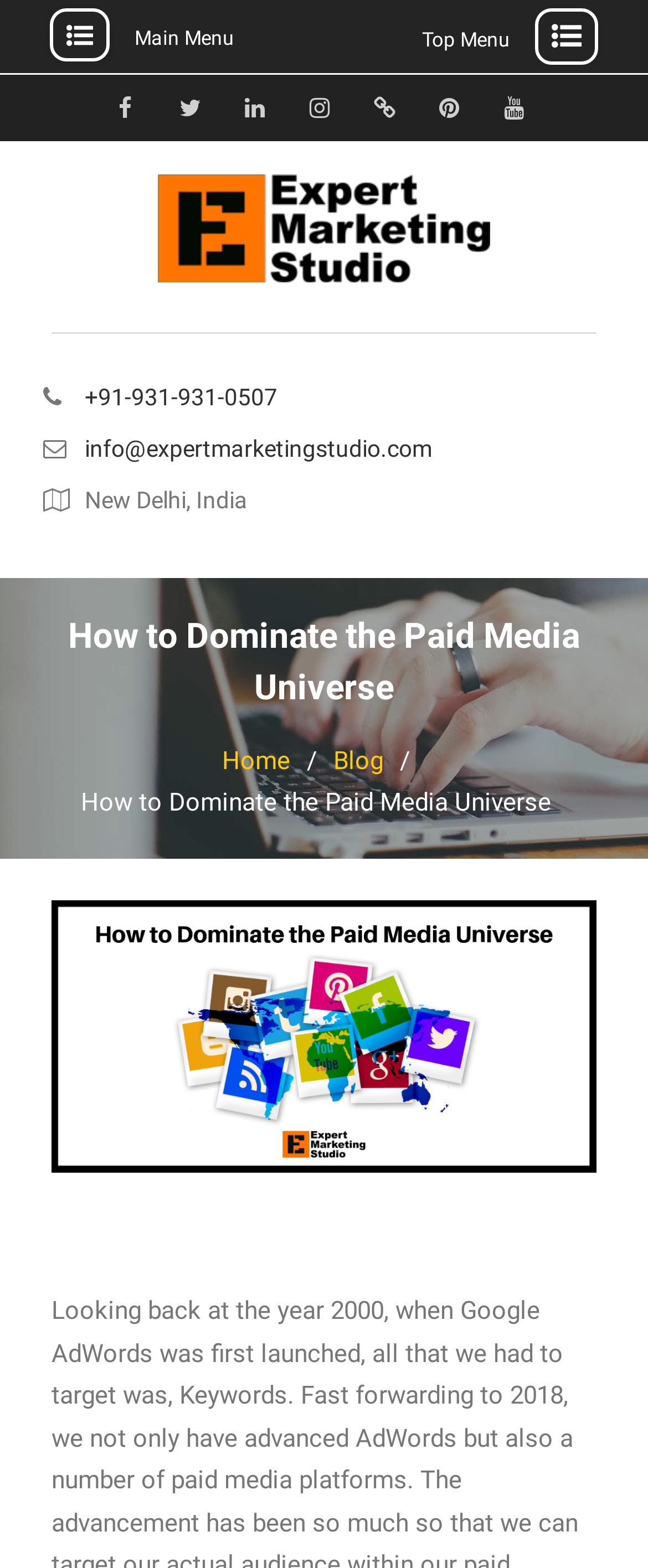What is the name of the marketing studio?
Refer to the image and provide a one-word or short phrase answer.

Expert Marketing Studio